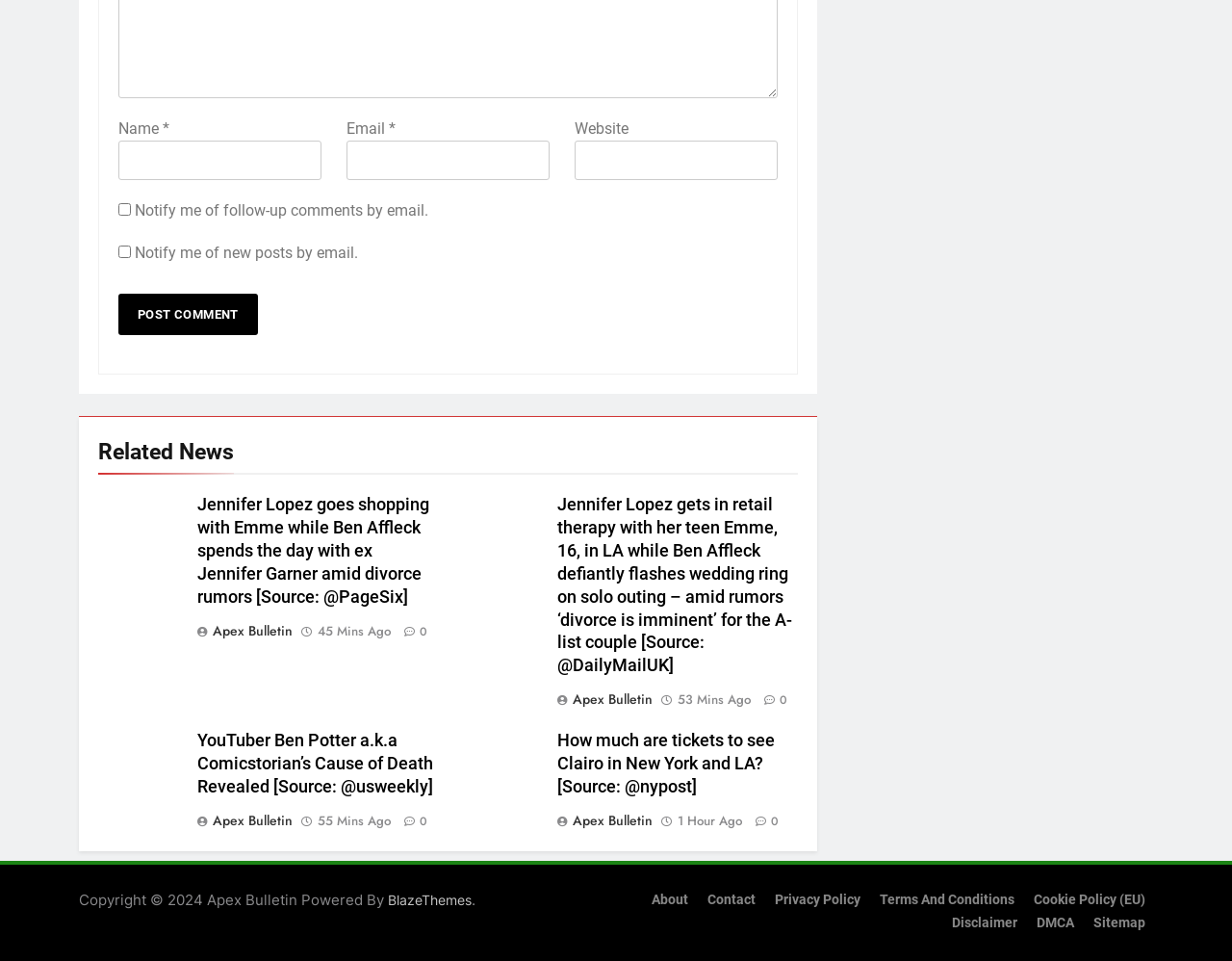Determine the bounding box coordinates of the clickable element necessary to fulfill the instruction: "Read the article about Jennifer Lopez". Provide the coordinates as four float numbers within the 0 to 1 range, i.e., [left, top, right, bottom].

[0.452, 0.514, 0.648, 0.706]